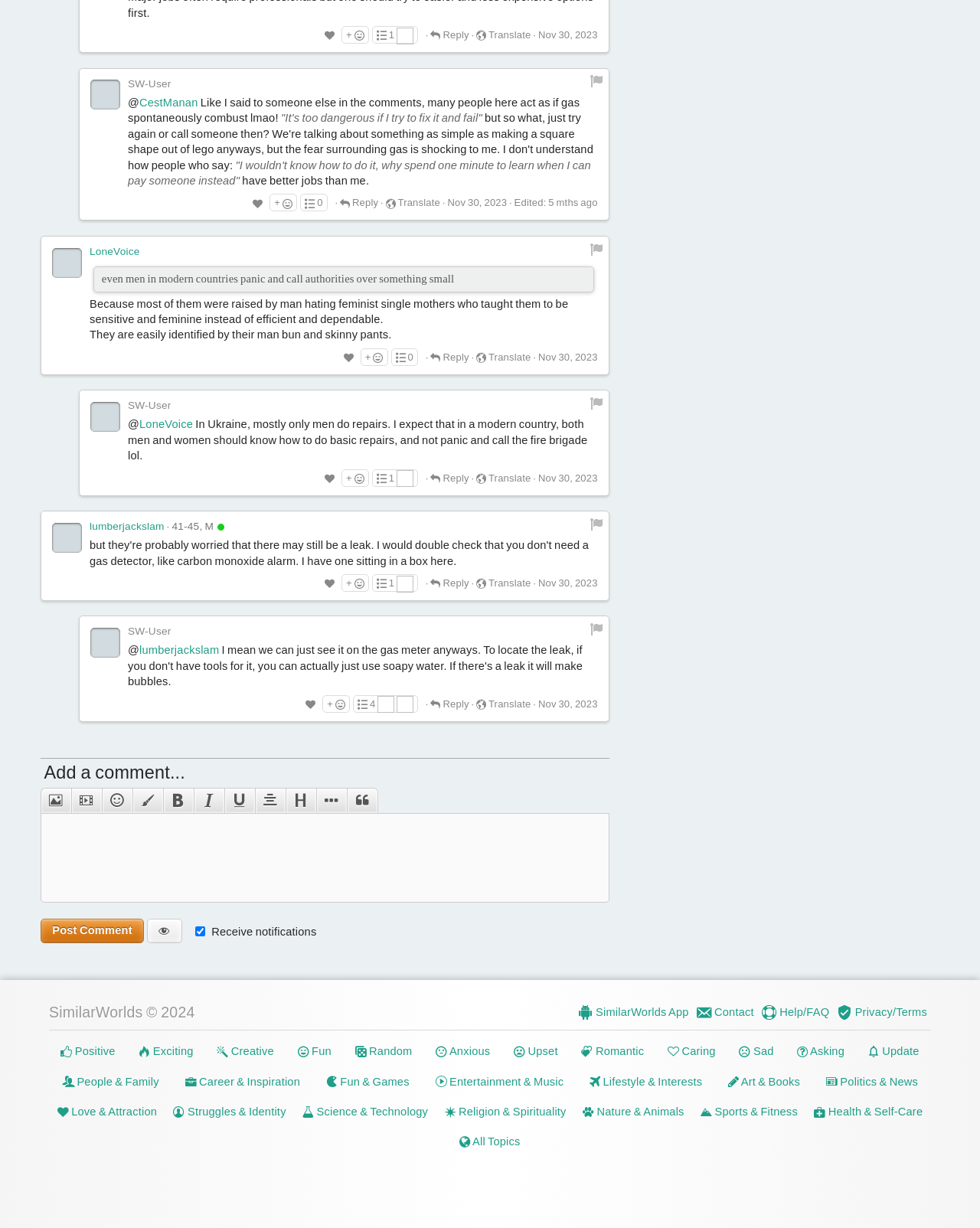Provide the bounding box coordinates, formatted as (top-left x, top-left y, bottom-right x, bottom-right y), with all values being floating point numbers between 0 and 1. Identify the bounding box of the UI element that matches the description: SimilarWorlds App

[0.586, 0.817, 0.707, 0.832]